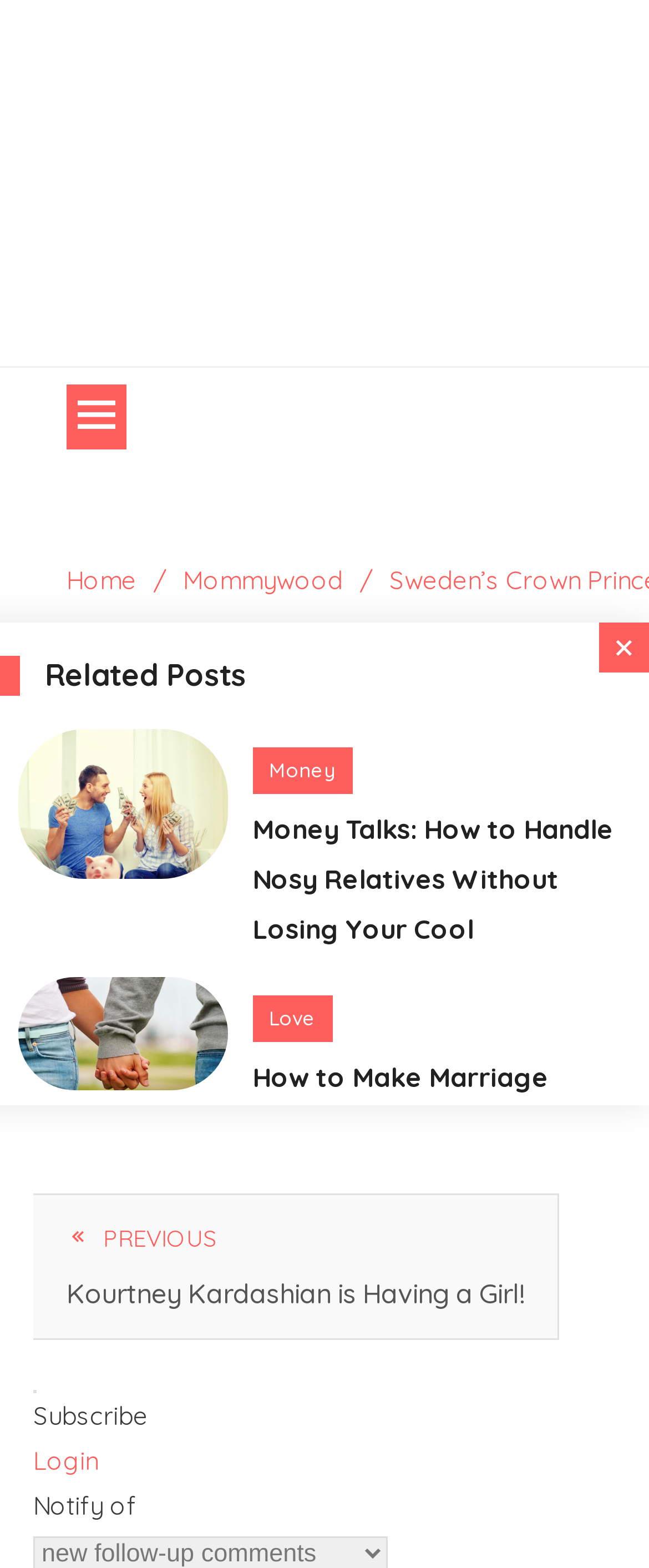Find the bounding box coordinates of the element's region that should be clicked in order to follow the given instruction: "View the 'Money Talks: How to Handle Nosy Relatives Without Losing Your Cool' article". The coordinates should consist of four float numbers between 0 and 1, i.e., [left, top, right, bottom].

[0.389, 0.511, 0.951, 0.607]